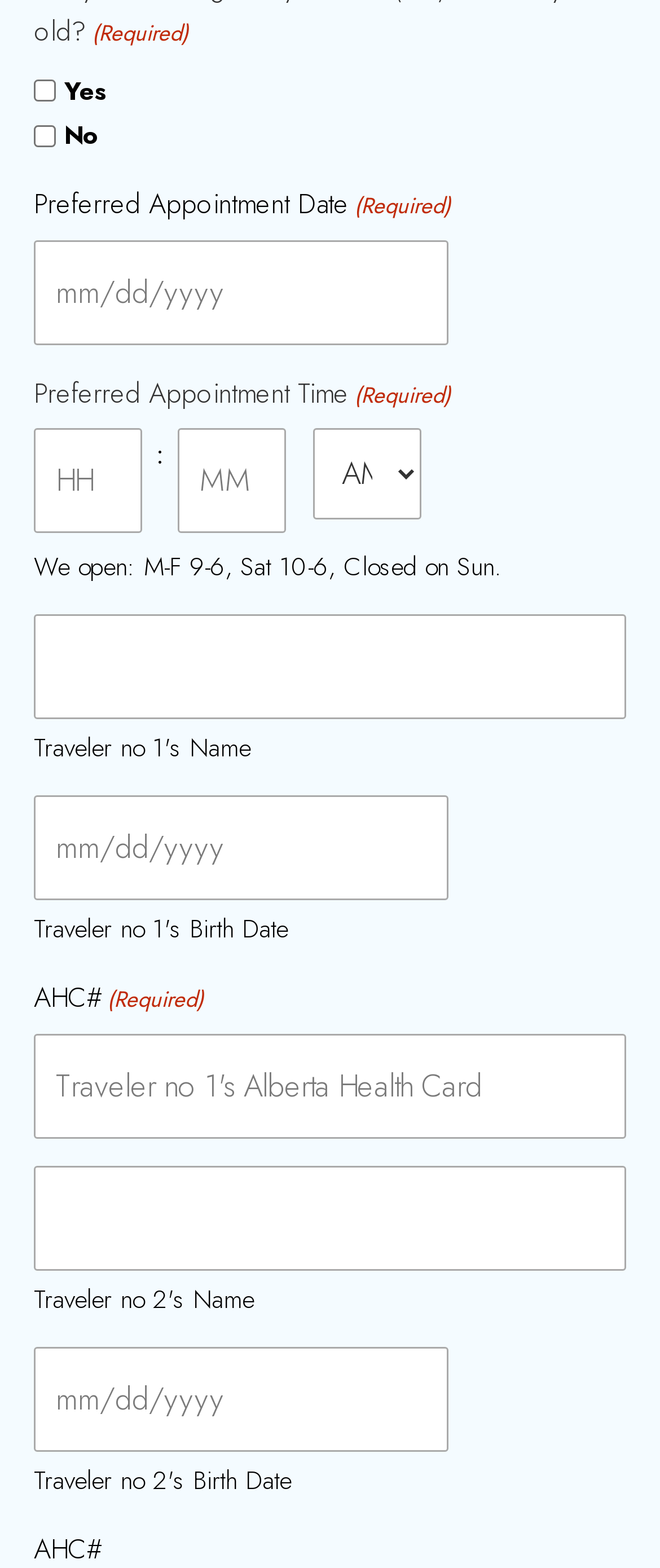Please predict the bounding box coordinates (top-left x, top-left y, bottom-right x, bottom-right y) for the UI element in the screenshot that fits the description: parent_node: Minutes name="input_31[]" placeholder="MM"

[0.269, 0.273, 0.433, 0.34]